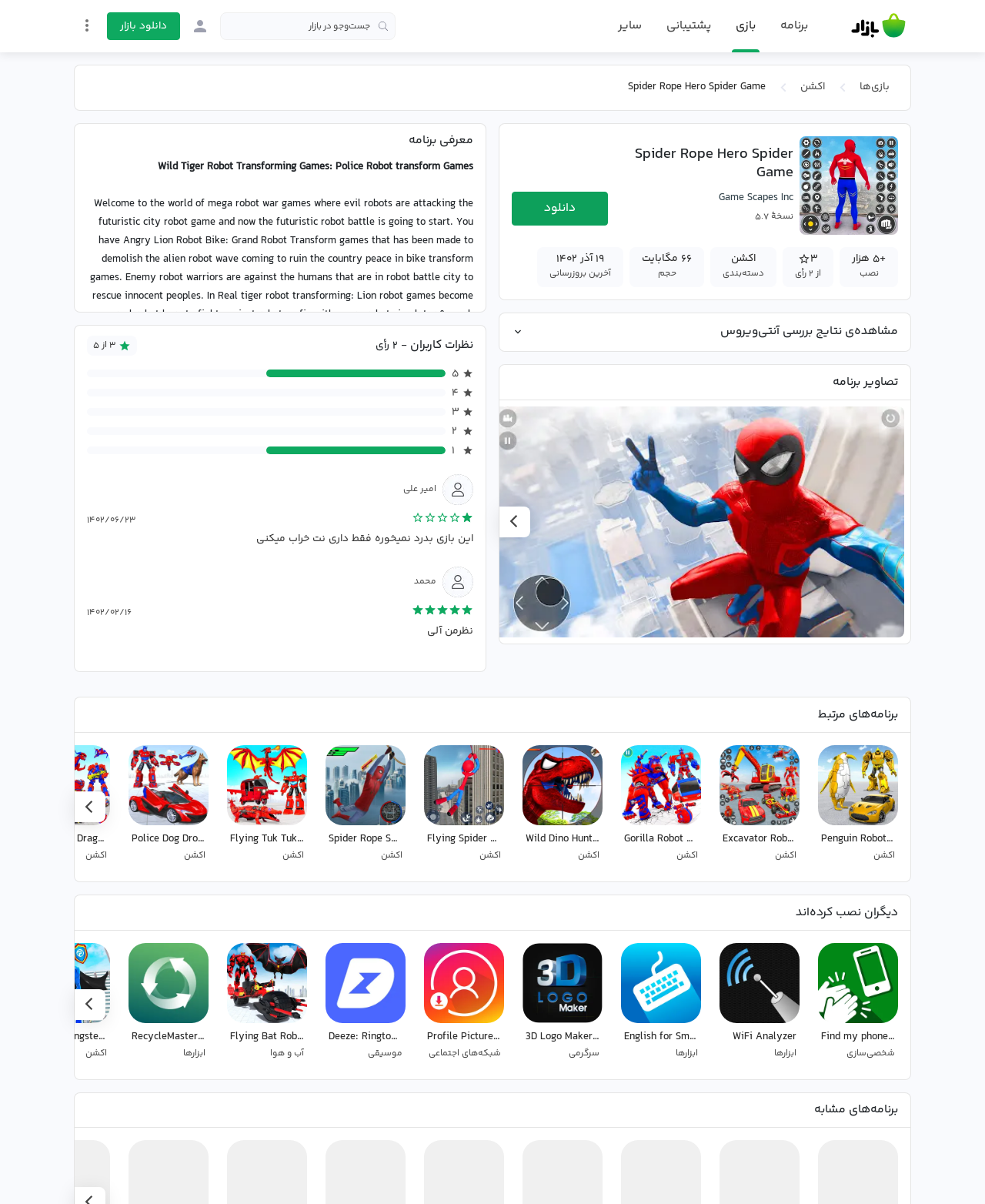Predict the bounding box coordinates of the area that should be clicked to accomplish the following instruction: "View the game screenshots". The bounding box coordinates should consist of four float numbers between 0 and 1, i.e., [left, top, right, bottom].

[0.501, 0.338, 0.918, 0.529]